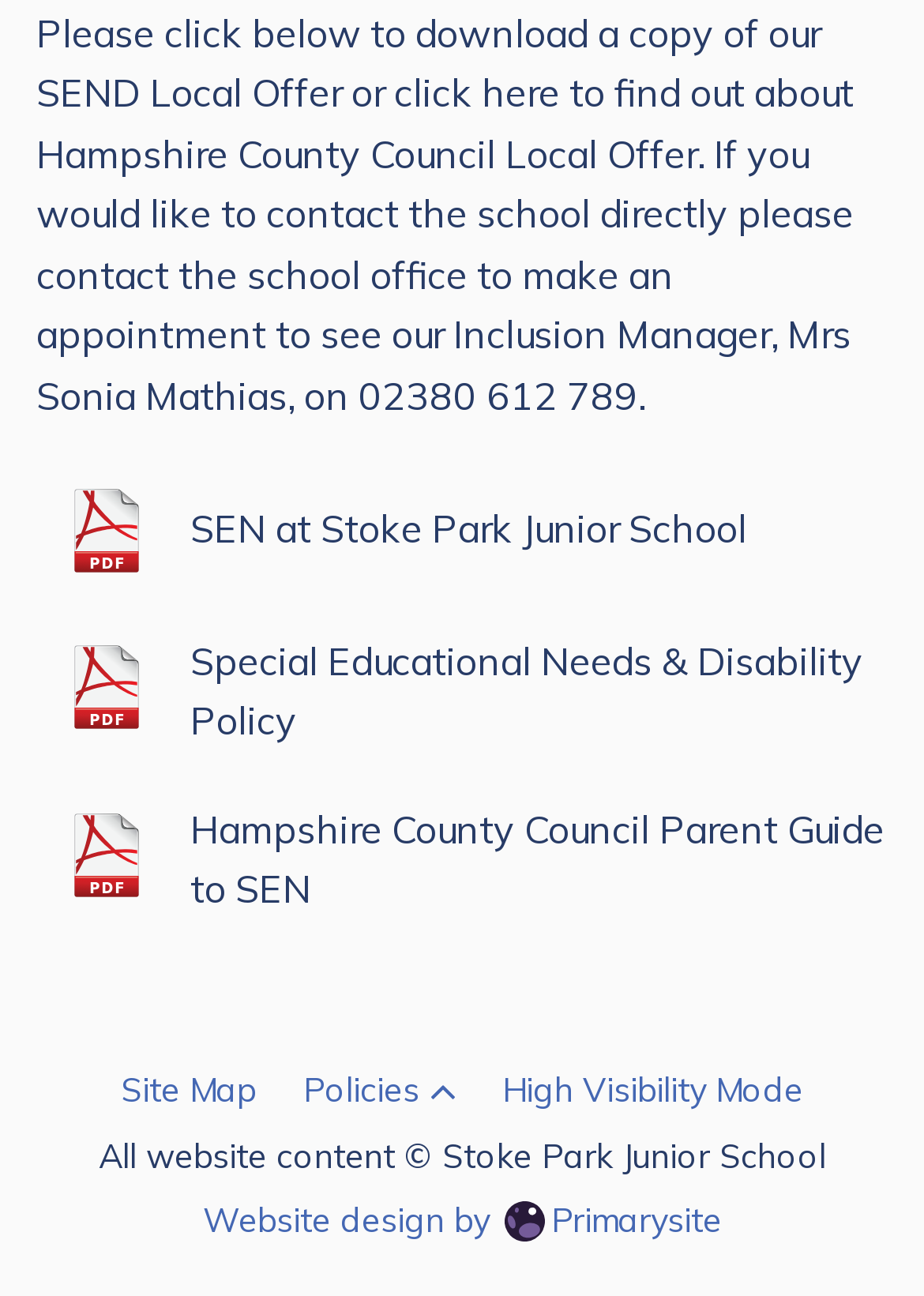Please pinpoint the bounding box coordinates for the region I should click to adhere to this instruction: "check ทางเข้ายูฟ่าเบท".

None